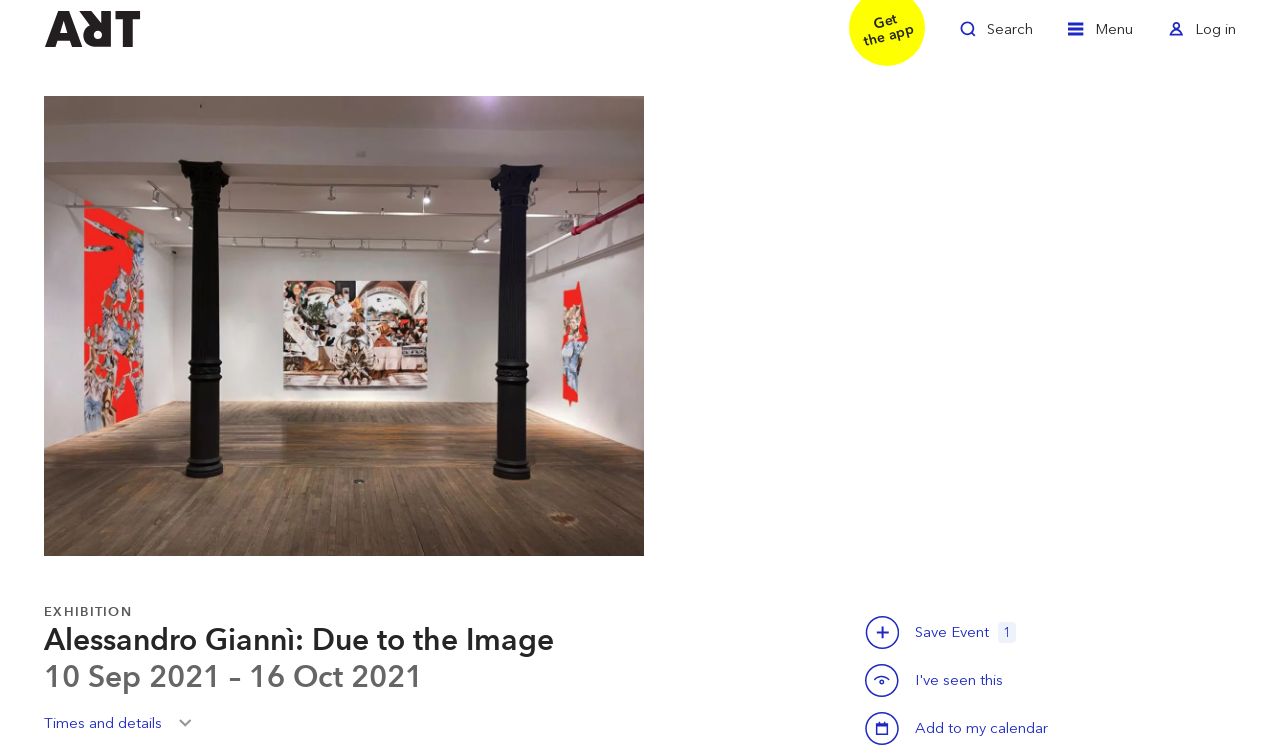Determine the bounding box coordinates for the area that should be clicked to carry out the following instruction: "Toggle menu".

[0.834, 0.02, 0.885, 0.075]